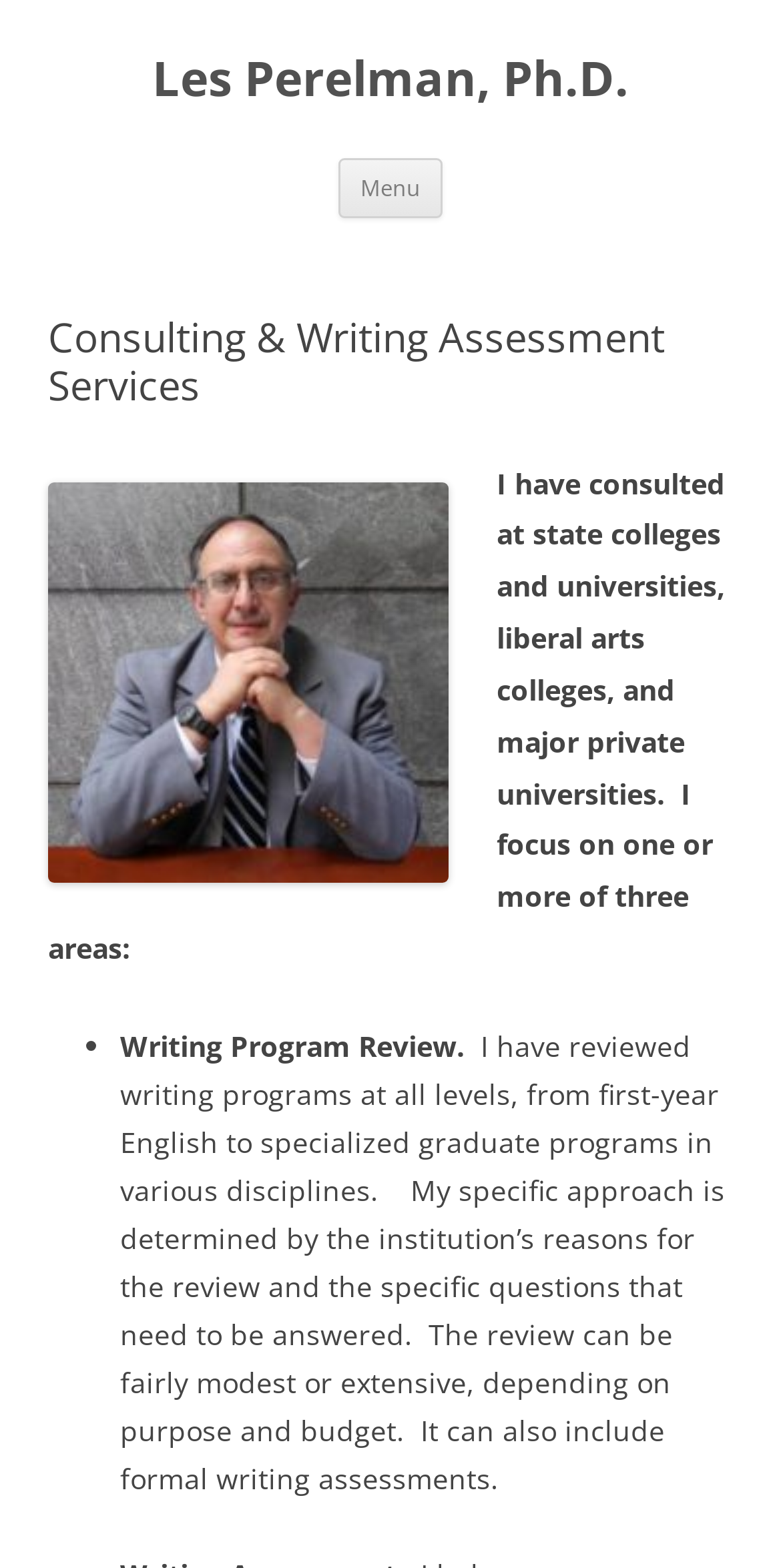What is the purpose of the review of writing programs?
Please ensure your answer to the question is detailed and covers all necessary aspects.

According to the webpage, the purpose of the review of writing programs is to answer specific questions that need to be answered, as determined by the institution's reasons for the review and the specific questions that need to be answered.